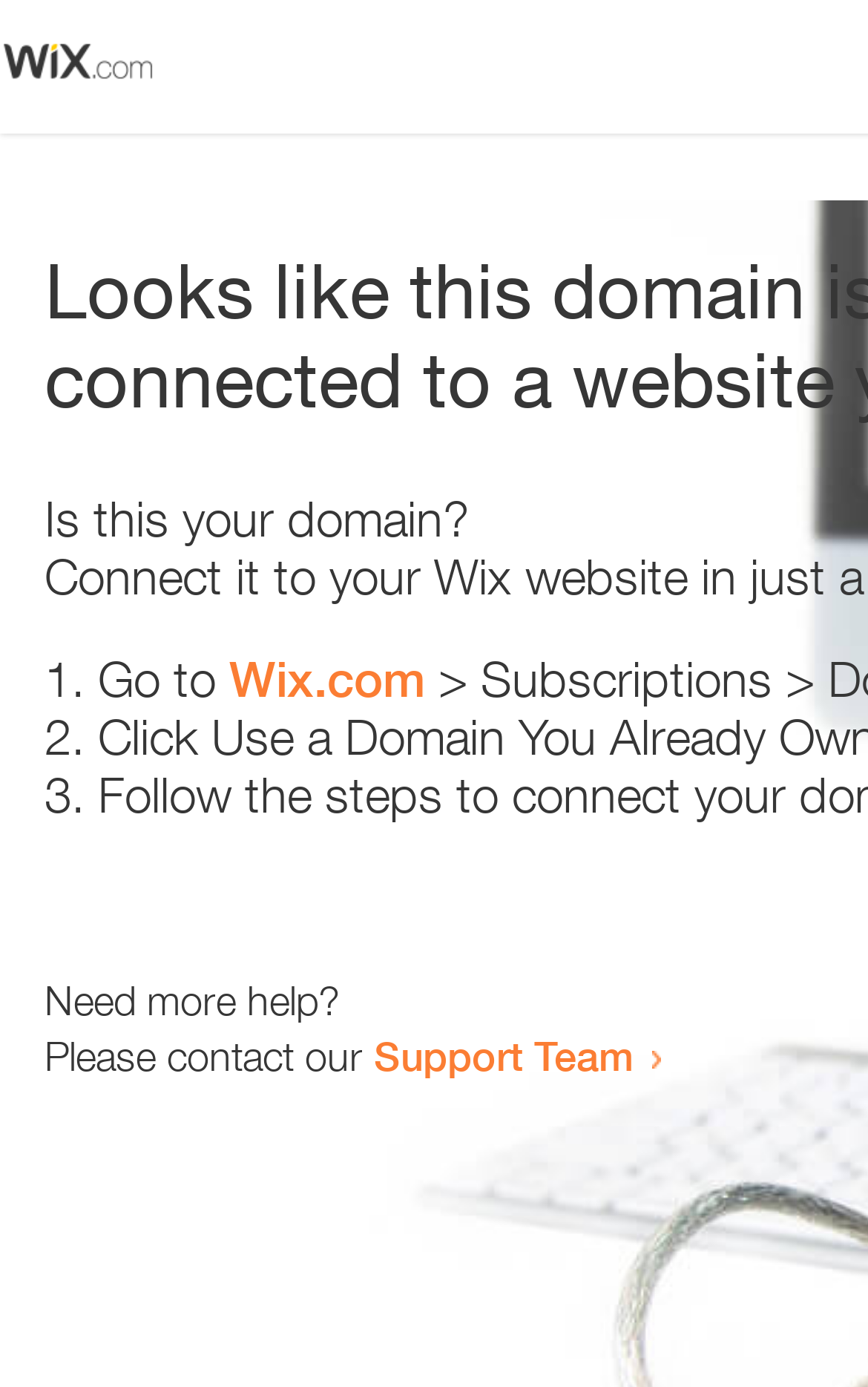Answer the question with a single word or phrase: 
What is the support team contact method?

Link